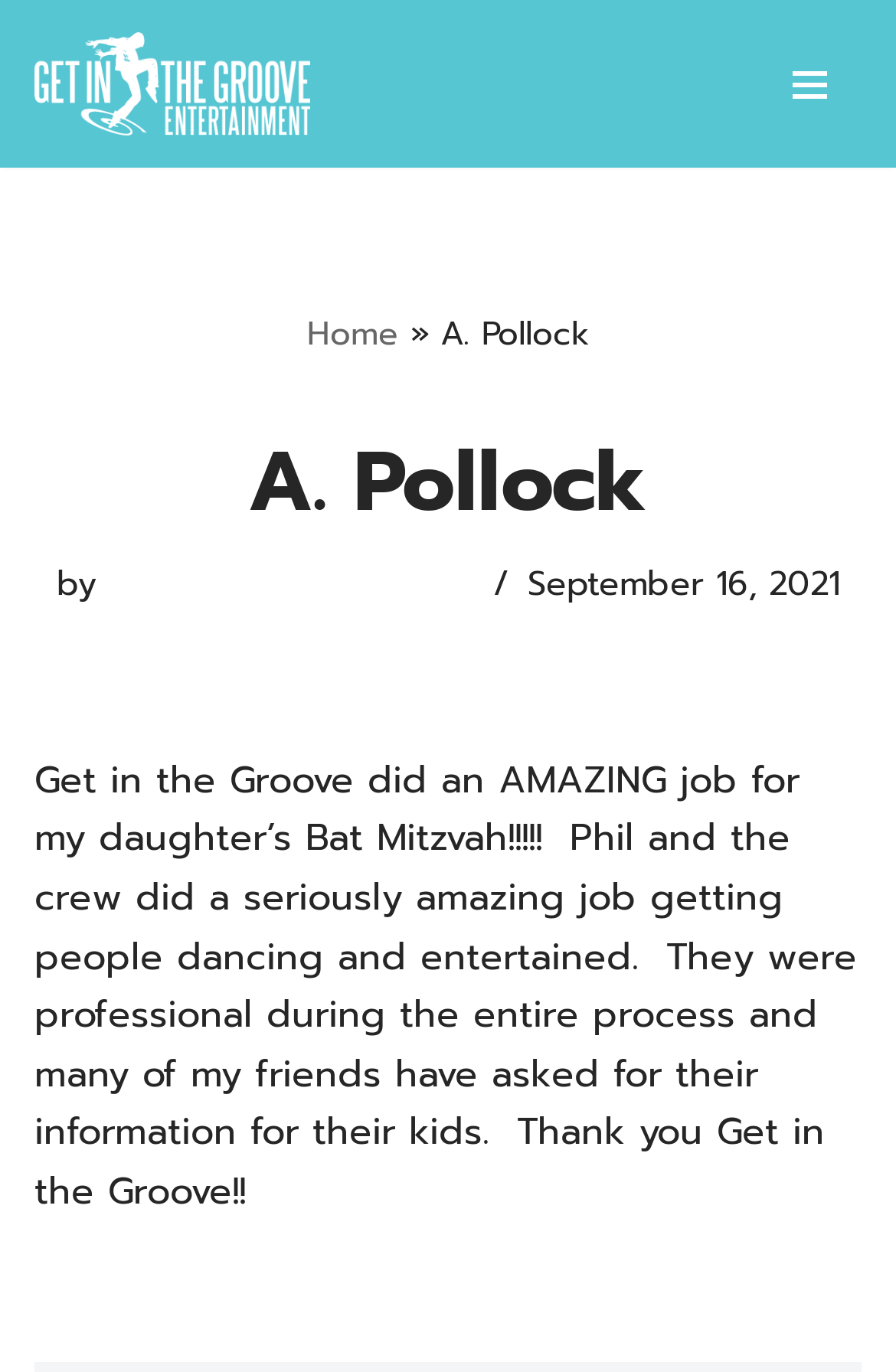Refer to the image and provide an in-depth answer to the question: 
What is the event mentioned in the testimonial?

I found the event by reading the testimonial text 'Get in the Groove did an AMAZING job for my daughter’s Bat Mitzvah!!!!!'.